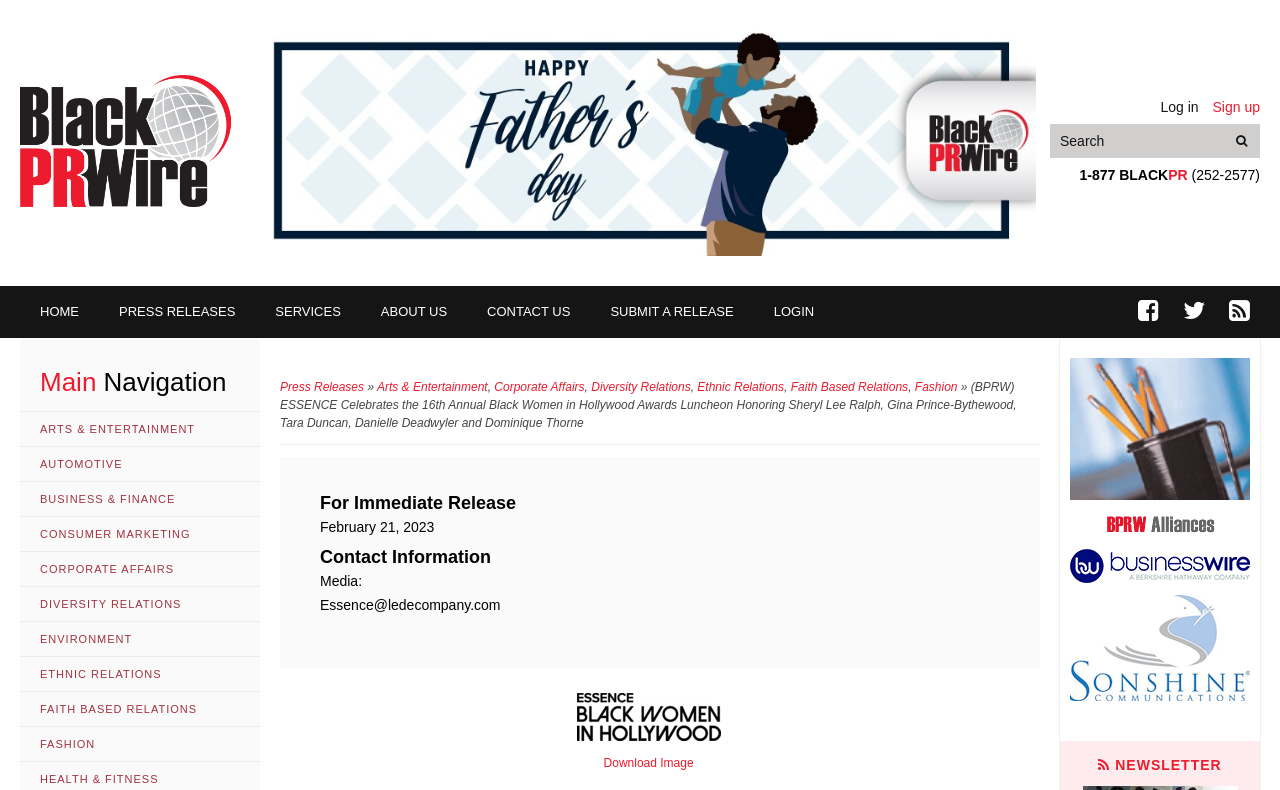Please identify the bounding box coordinates of the element's region that I should click in order to complete the following instruction: "log in". The bounding box coordinates consist of four float numbers between 0 and 1, i.e., [left, top, right, bottom].

[0.907, 0.12, 0.936, 0.15]